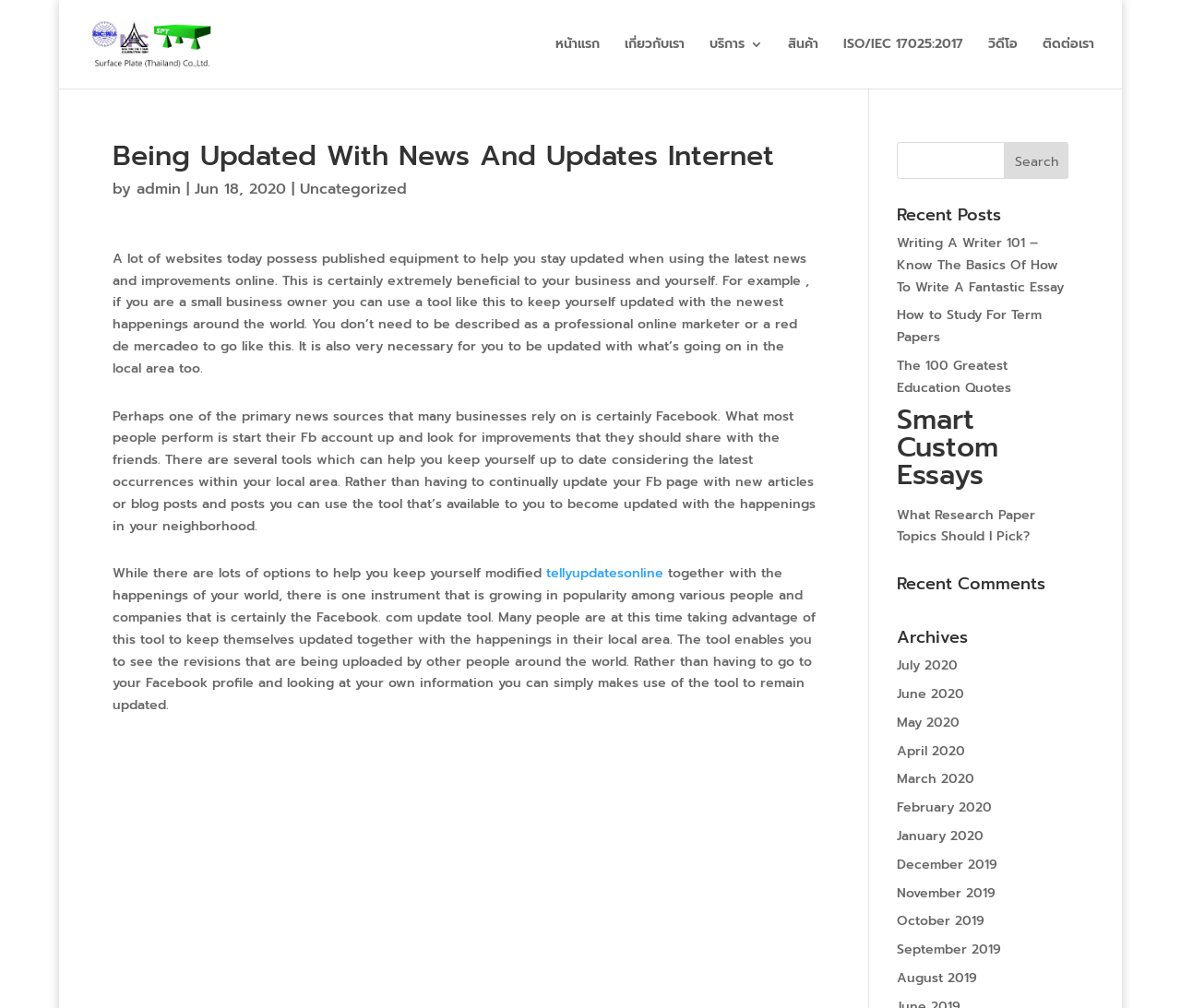Find the bounding box coordinates of the element you need to click on to perform this action: 'search for something in the search bar'. The coordinates should be represented by four float values between 0 and 1, in the format [left, top, right, bottom].

[0.759, 0.141, 0.905, 0.177]